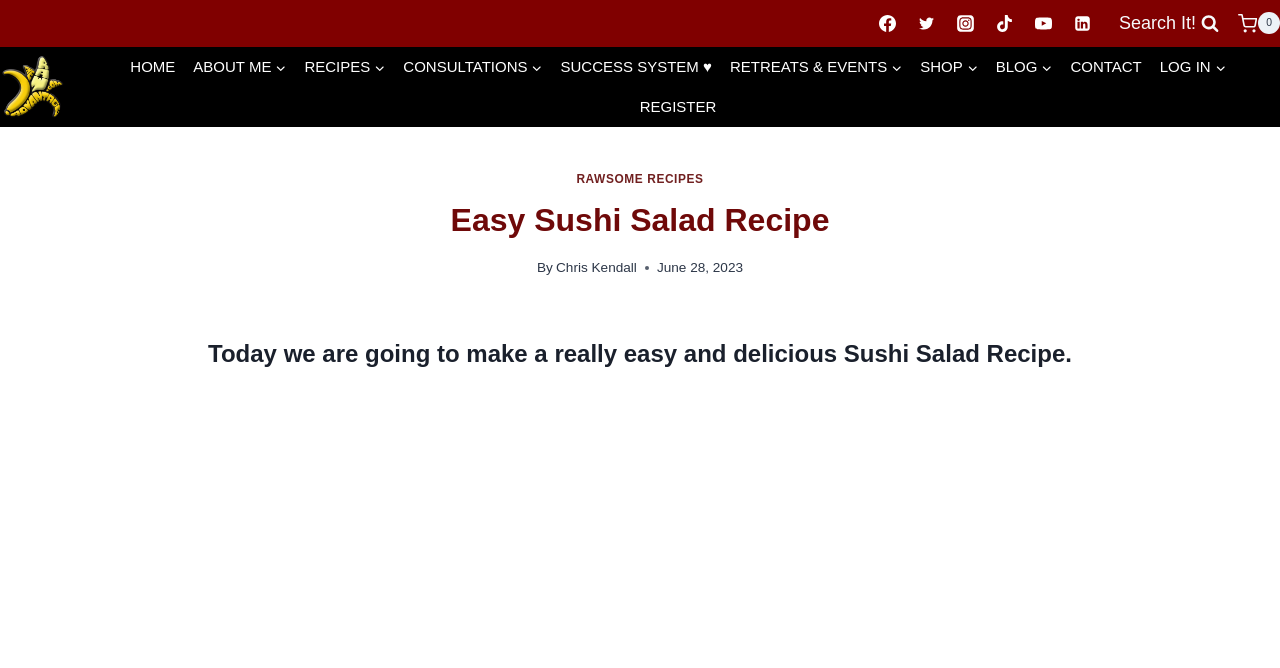Bounding box coordinates are given in the format (top-left x, top-left y, bottom-right x, bottom-right y). All values should be floating point numbers between 0 and 1. Provide the bounding box coordinate for the UI element described as: RETREATS & EVENTSExpand

[0.563, 0.07, 0.712, 0.13]